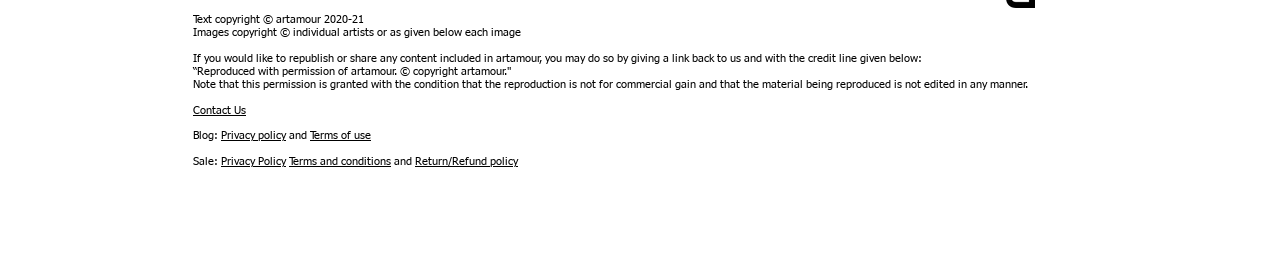Based on the provided description, "Terms of use", find the bounding box of the corresponding UI element in the screenshot.

[0.242, 0.479, 0.29, 0.52]